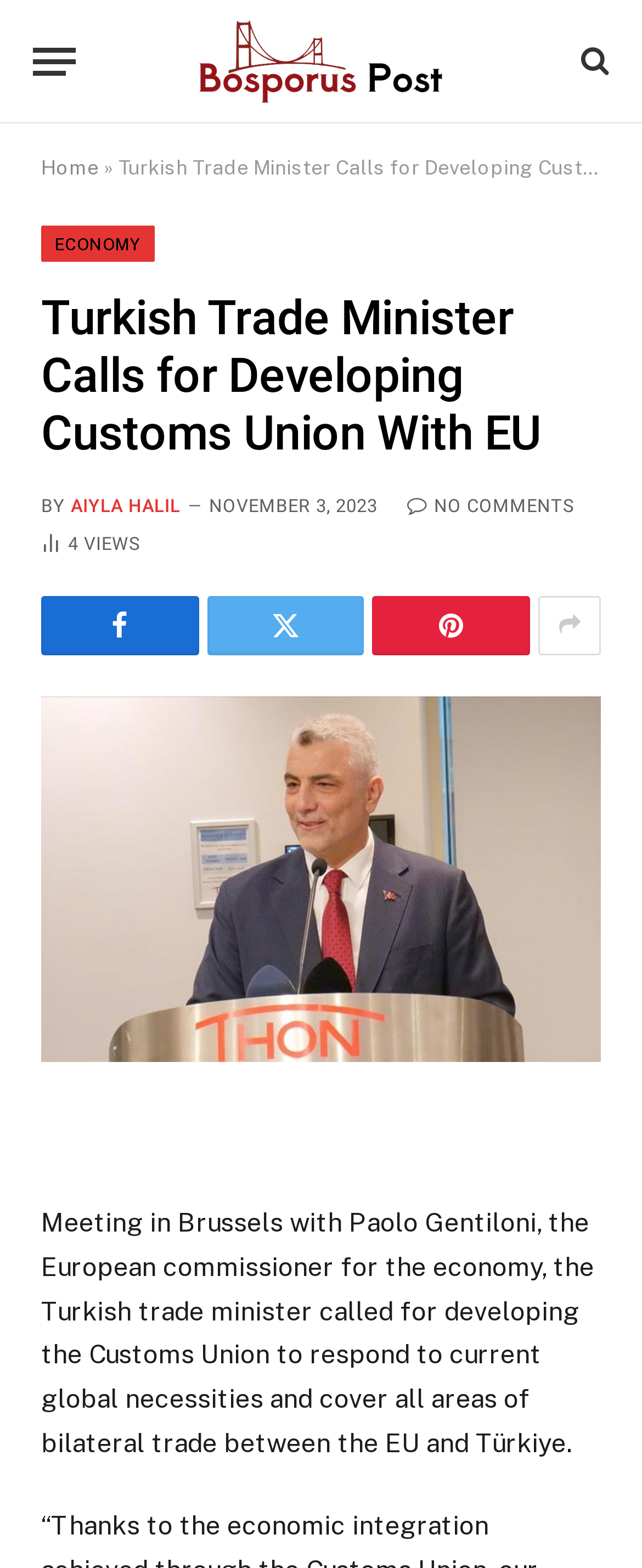Use a single word or phrase to answer this question: 
What is the name of the publication?

Bosporus Post